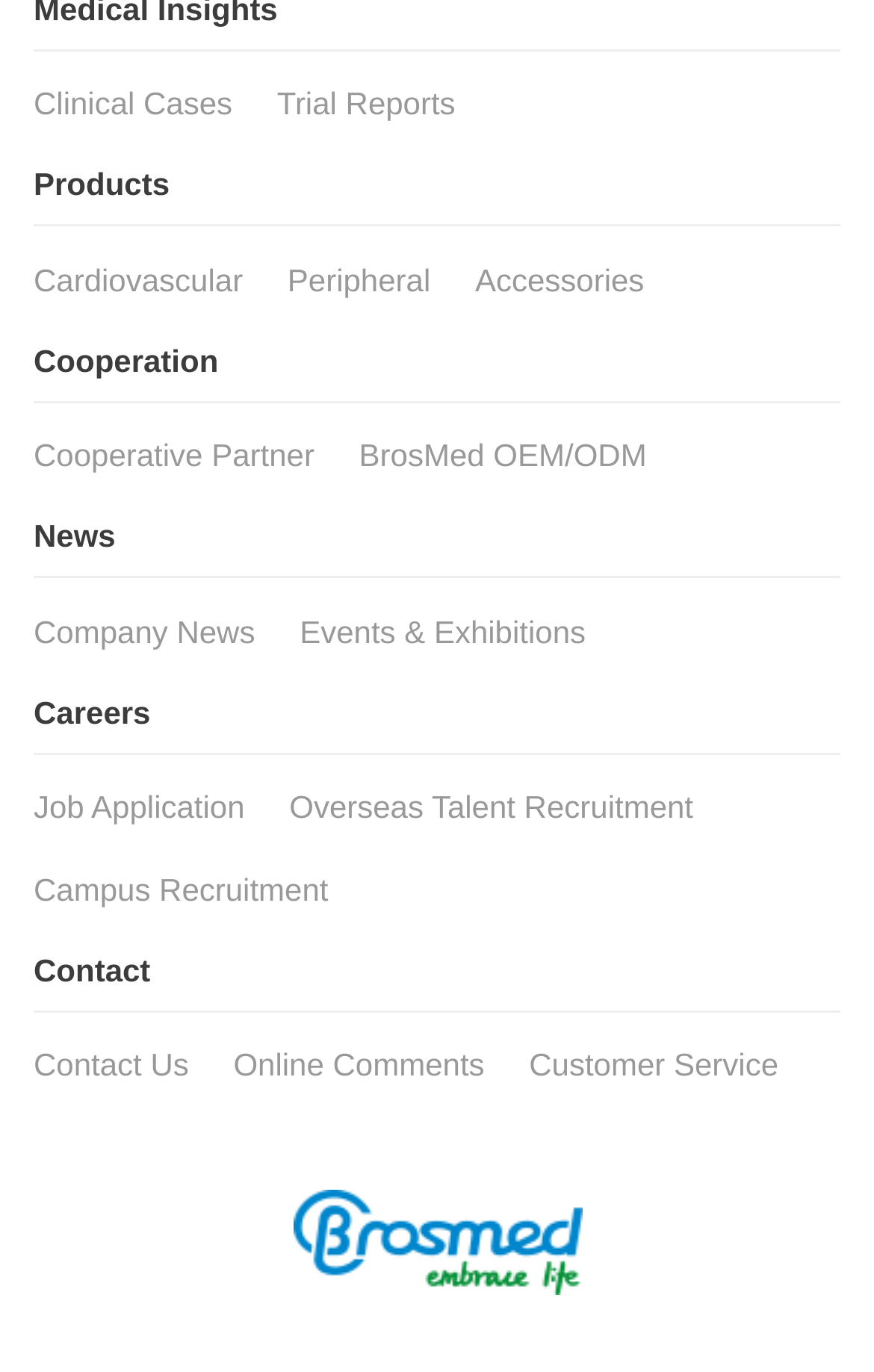Give a concise answer using only one word or phrase for this question:
What is the last item in the Careers section?

Campus Recruitment